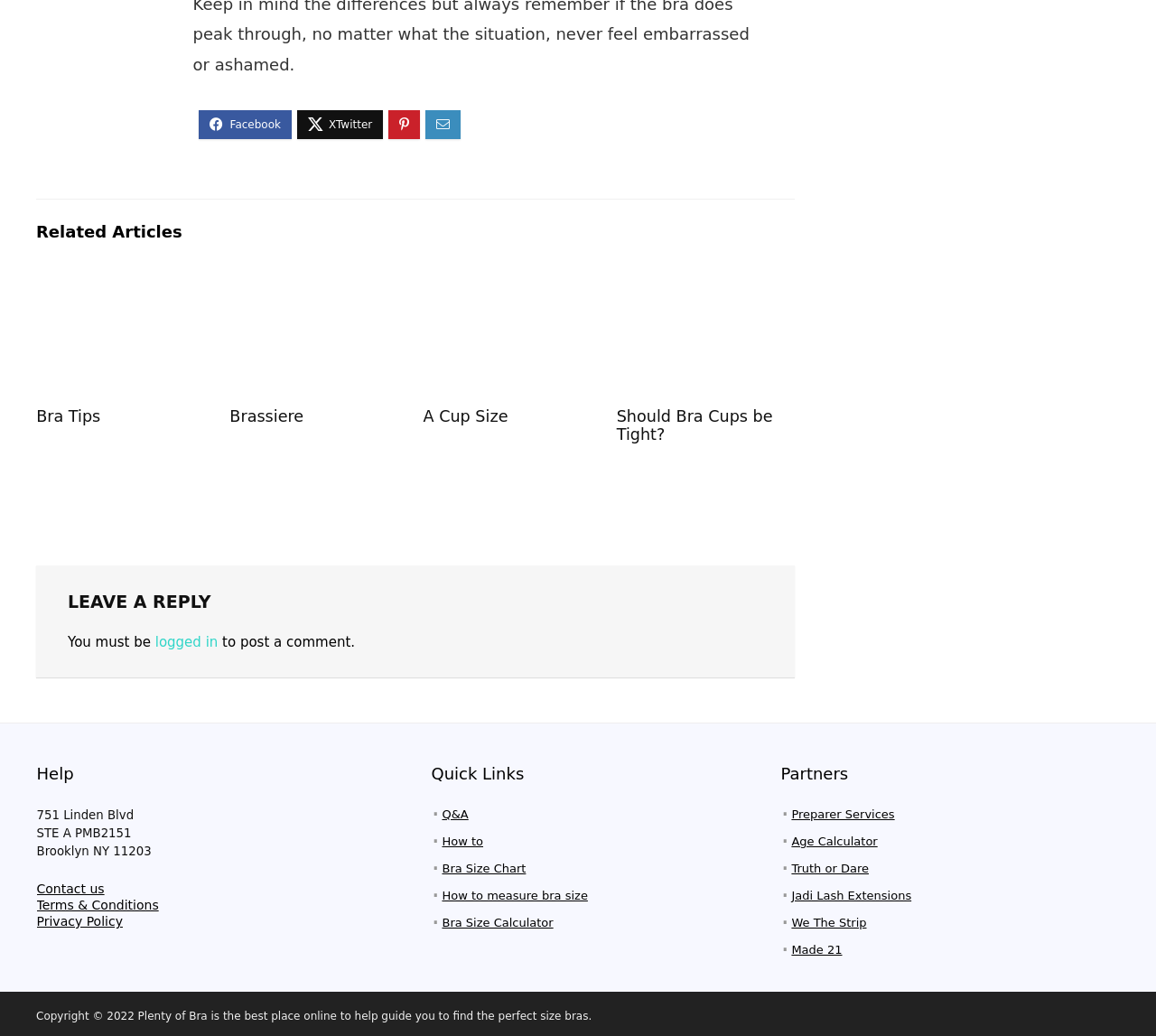Give a one-word or one-phrase response to the question:
Where is the company located?

Brooklyn NY 11203